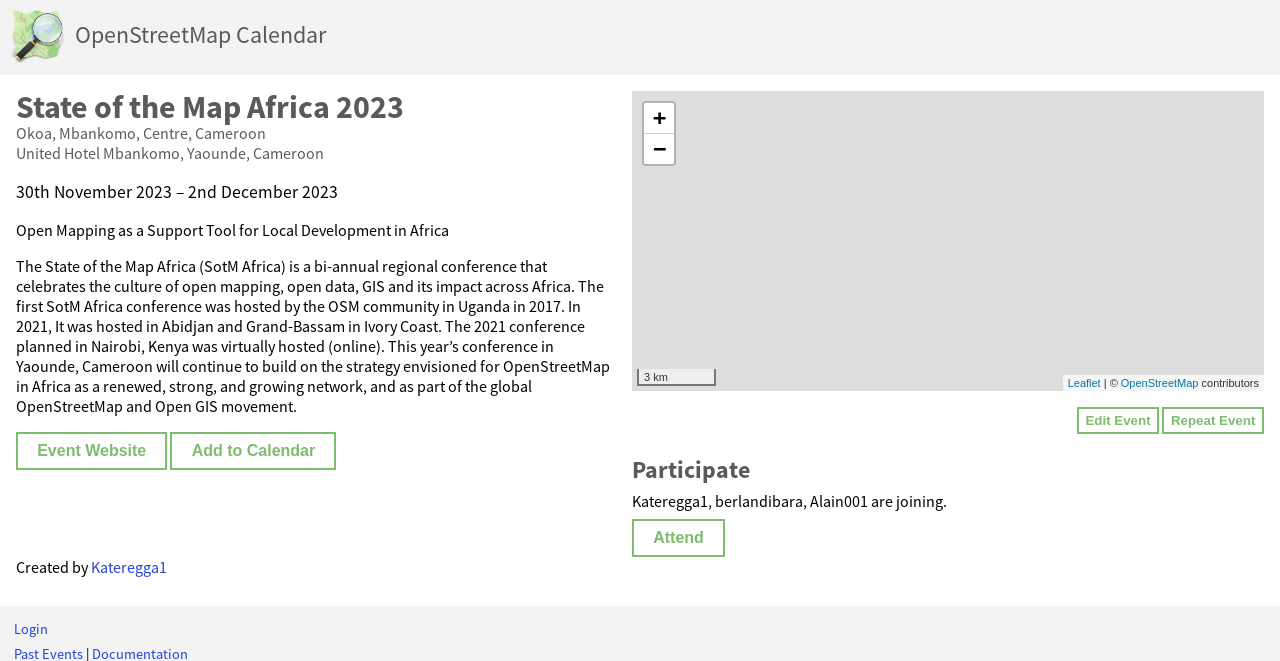Elaborate on the information and visuals displayed on the webpage.

The webpage is about the State of the Map Africa 2023 conference, which will take place from November 30th to December 2nd, 2023, at the United Hotel Mbankomo in Yaounde, Cameroon. 

At the top of the page, there is a link to the OpenStreetMap Calendar, accompanied by a small image. Below this, the title "State of the Map Africa 2023" is prominently displayed. 

The location and dates of the conference are listed in a series of short paragraphs, followed by a longer description of the conference's purpose and history. This text block is situated near the top of the page. 

On the right side of the page, there is a map section that takes up about half of the page's width. This section includes a zoom control with "Zoom in" and "Zoom out" buttons, as well as a scale indicator showing 3 kilometers. The map is attributed to OpenStreetMap contributors. 

Below the map, there are several buttons and links, including "Event Website", "Add to Calendar", "Edit Event", and "Repeat Event". 

Further down the page, there is a "Participate" section, which lists the names of attendees, including Kateregga1, berlandibara, and Alain001. There is also an "Attend" button in this section. 

At the very bottom of the page, there is a "Created by" section, which credits Kateregga1, and a "Login" link in the bottom right corner.